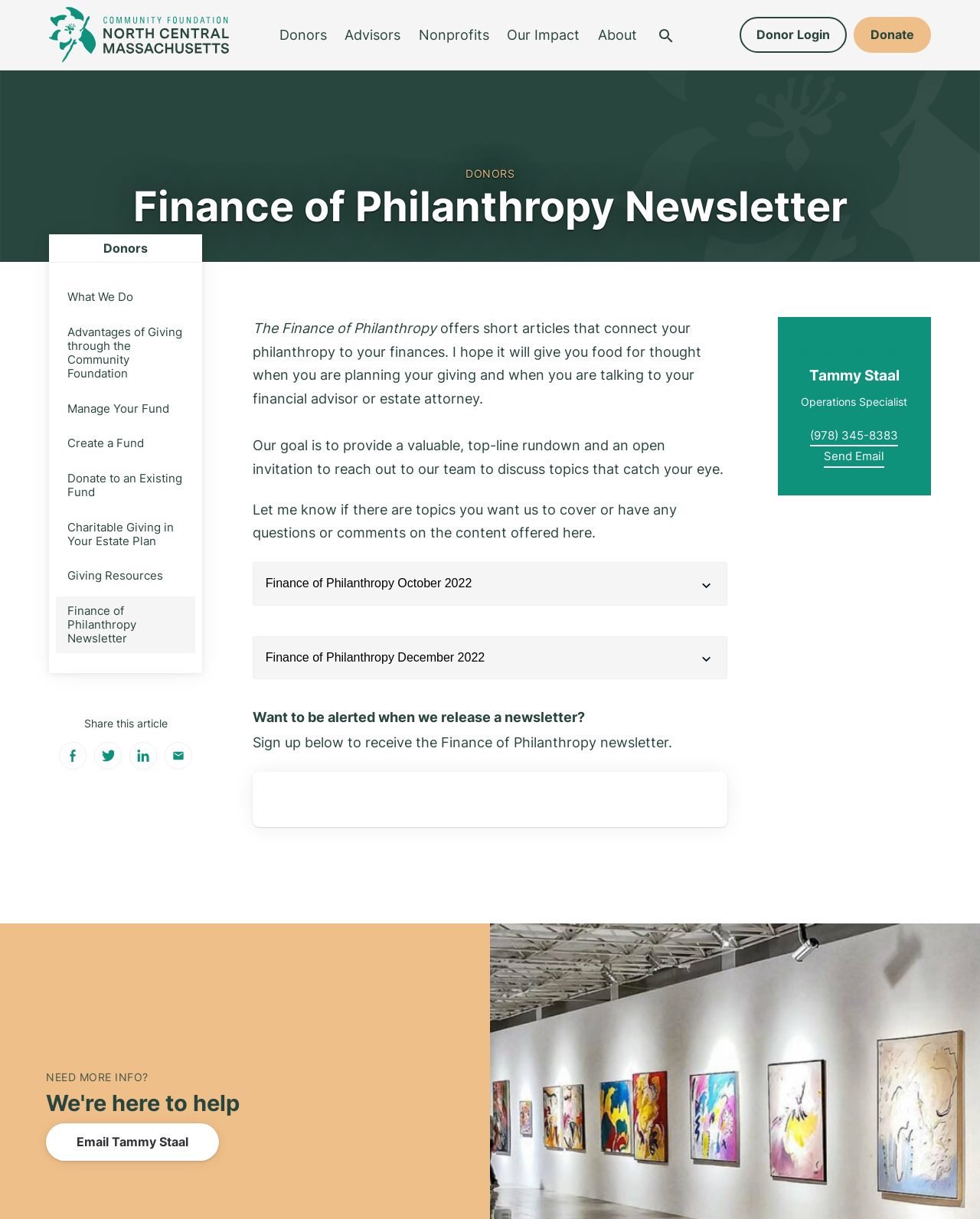Please answer the following question using a single word or phrase: How can I contact Tammy Staal?

By phone or email